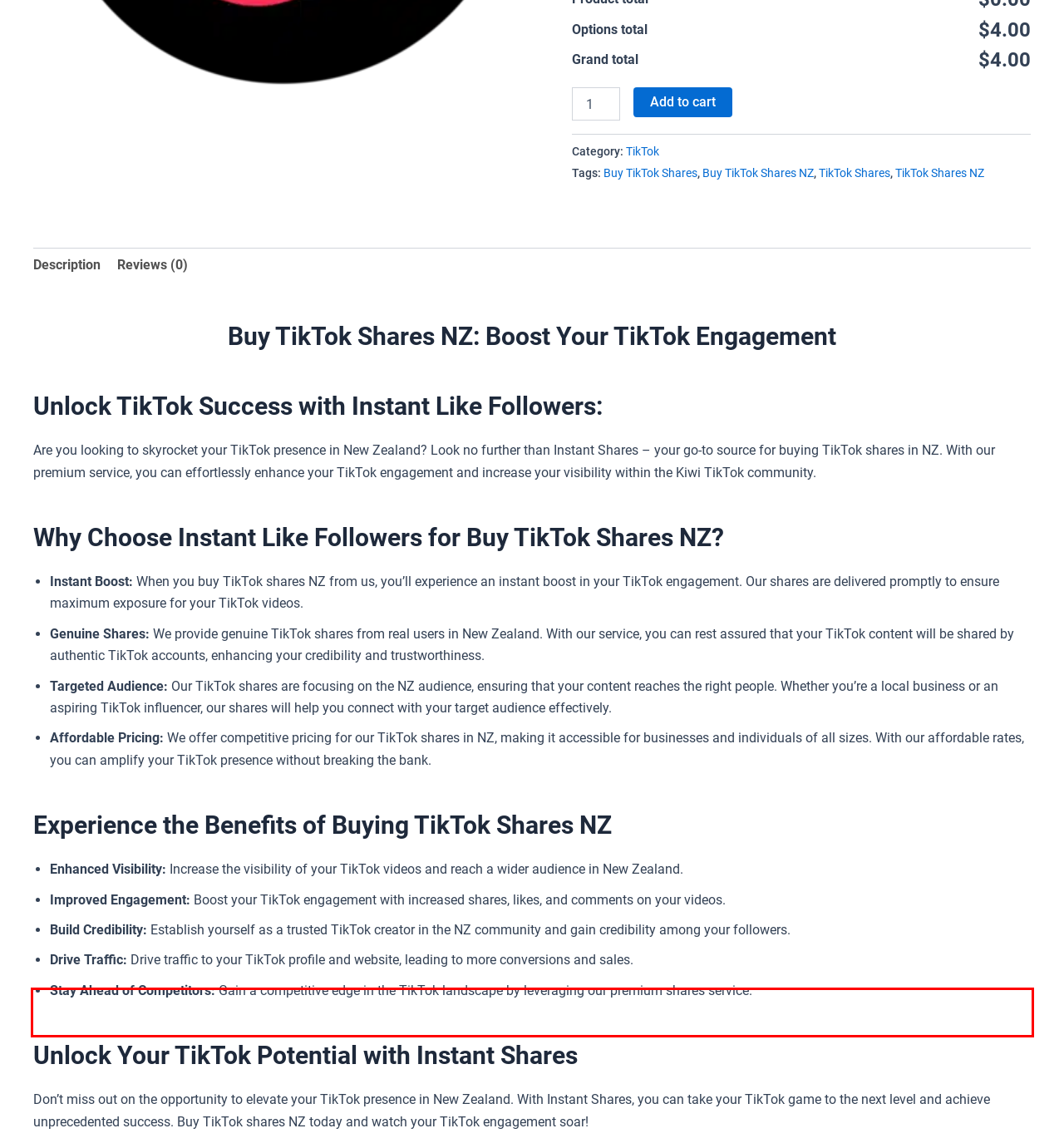In the screenshot of the webpage, find the red bounding box and perform OCR to obtain the text content restricted within this red bounding box.

Don’t miss out on the opportunity to elevate your TikTok presence in New Zealand. With Instant Shares, you can take your TikTok game to the next level and achieve unprecedented success. Buy TikTok shares NZ today and watch your TikTok engagement soar!